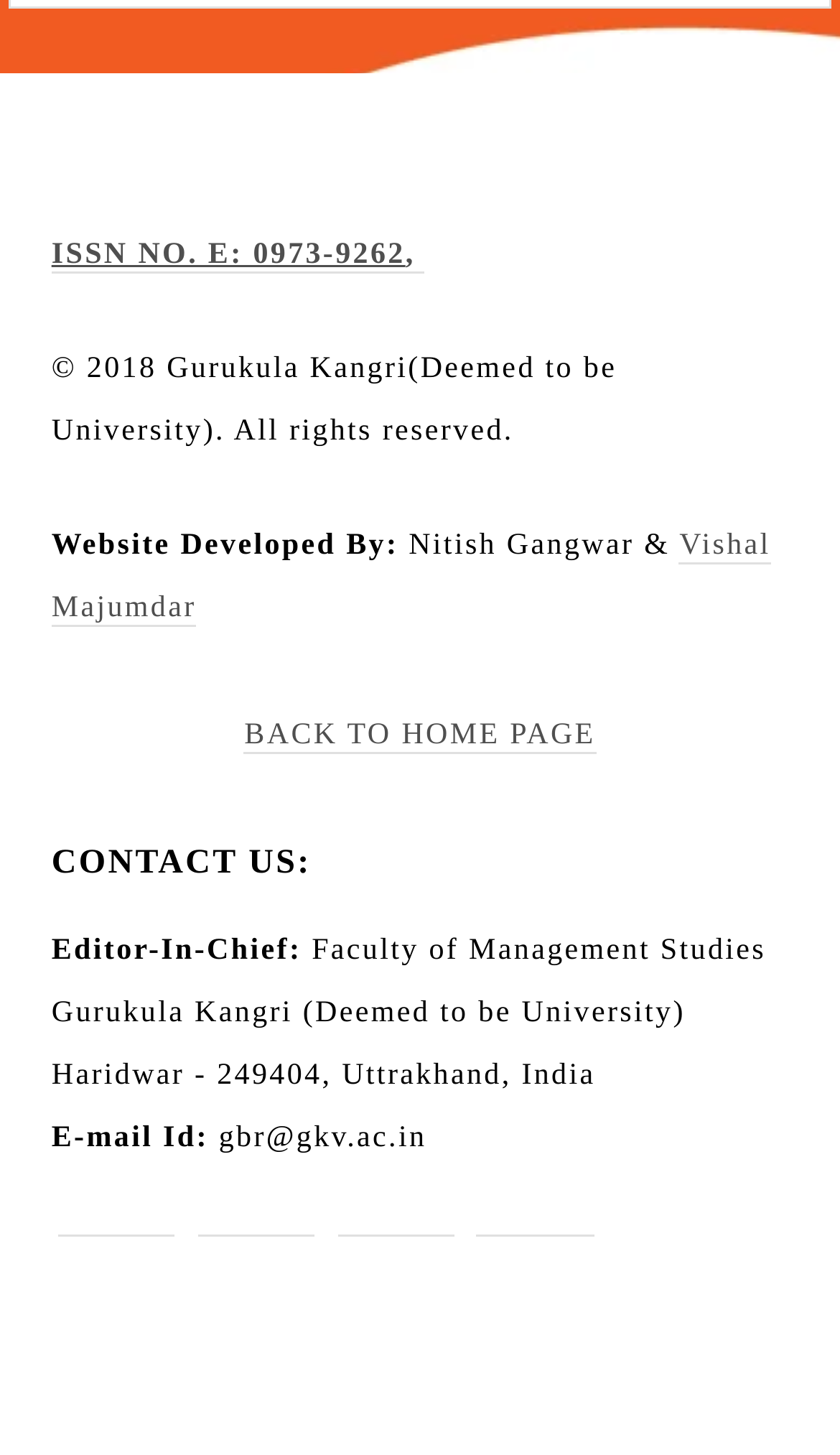Look at the image and give a detailed response to the following question: What is the location of the Faculty of Management Studies?

The location of the Faculty of Management Studies can be found in the 'CONTACT US' section of the webpage, where it is mentioned as 'Faculty of Management Studies Gurukula Kangri (Deemed to be University) Haridwar - 249404, Uttrakhand, India'.